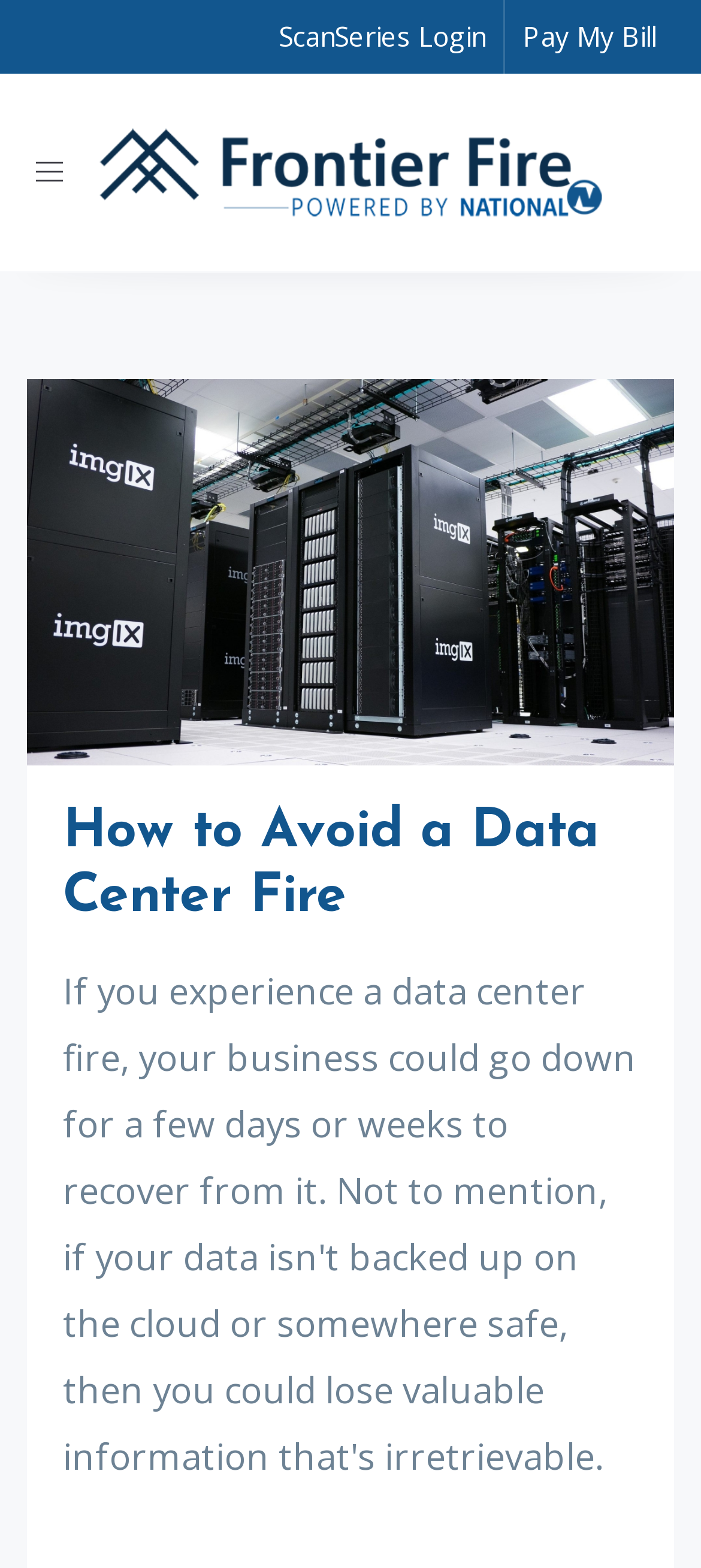How many login options are available?
Look at the image and answer the question using a single word or phrase.

One